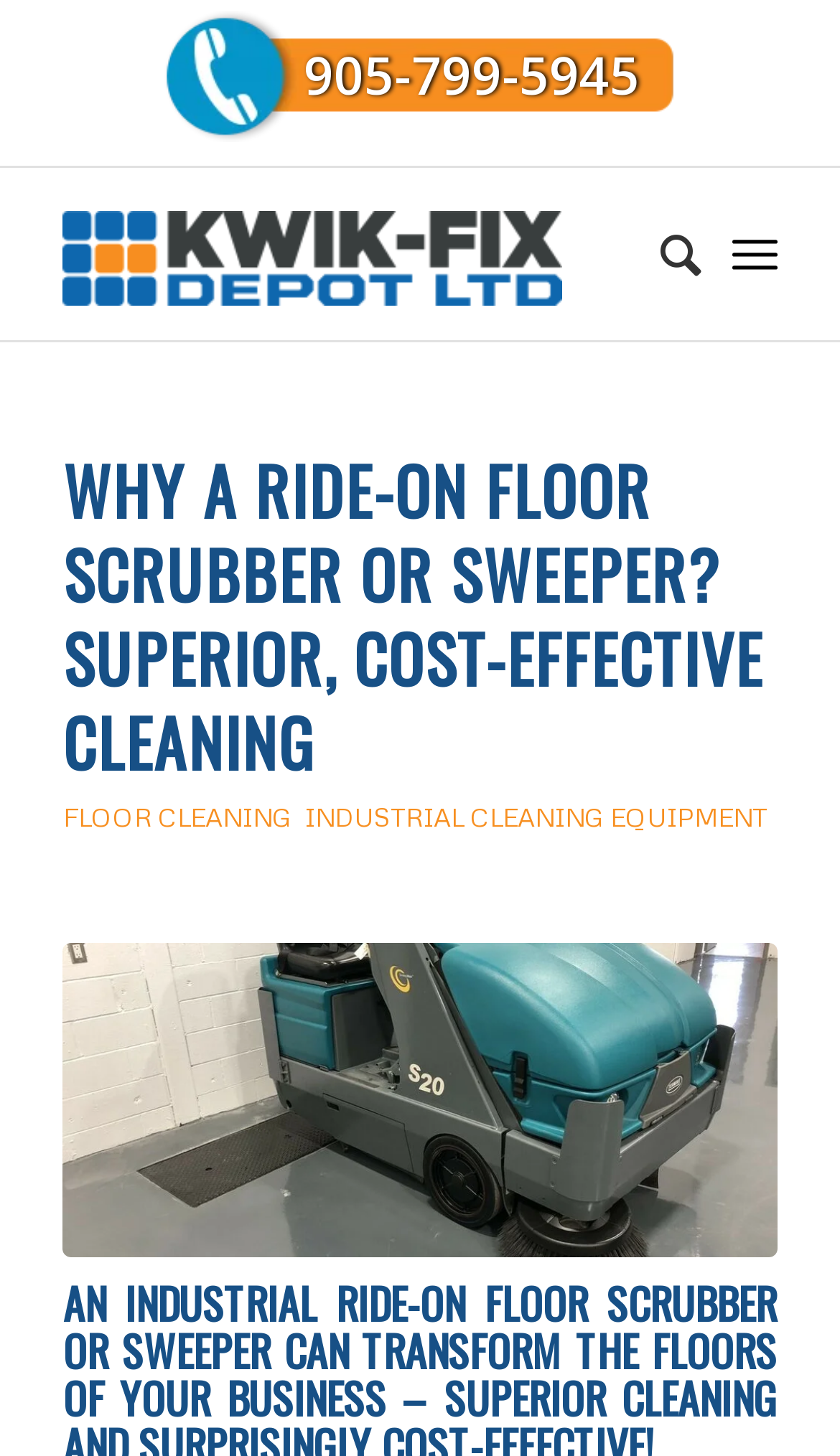Locate the primary headline on the webpage and provide its text.

WHY A RIDE-ON FLOOR SCRUBBER OR SWEEPER? SUPERIOR, COST-EFFECTIVE CLEANING